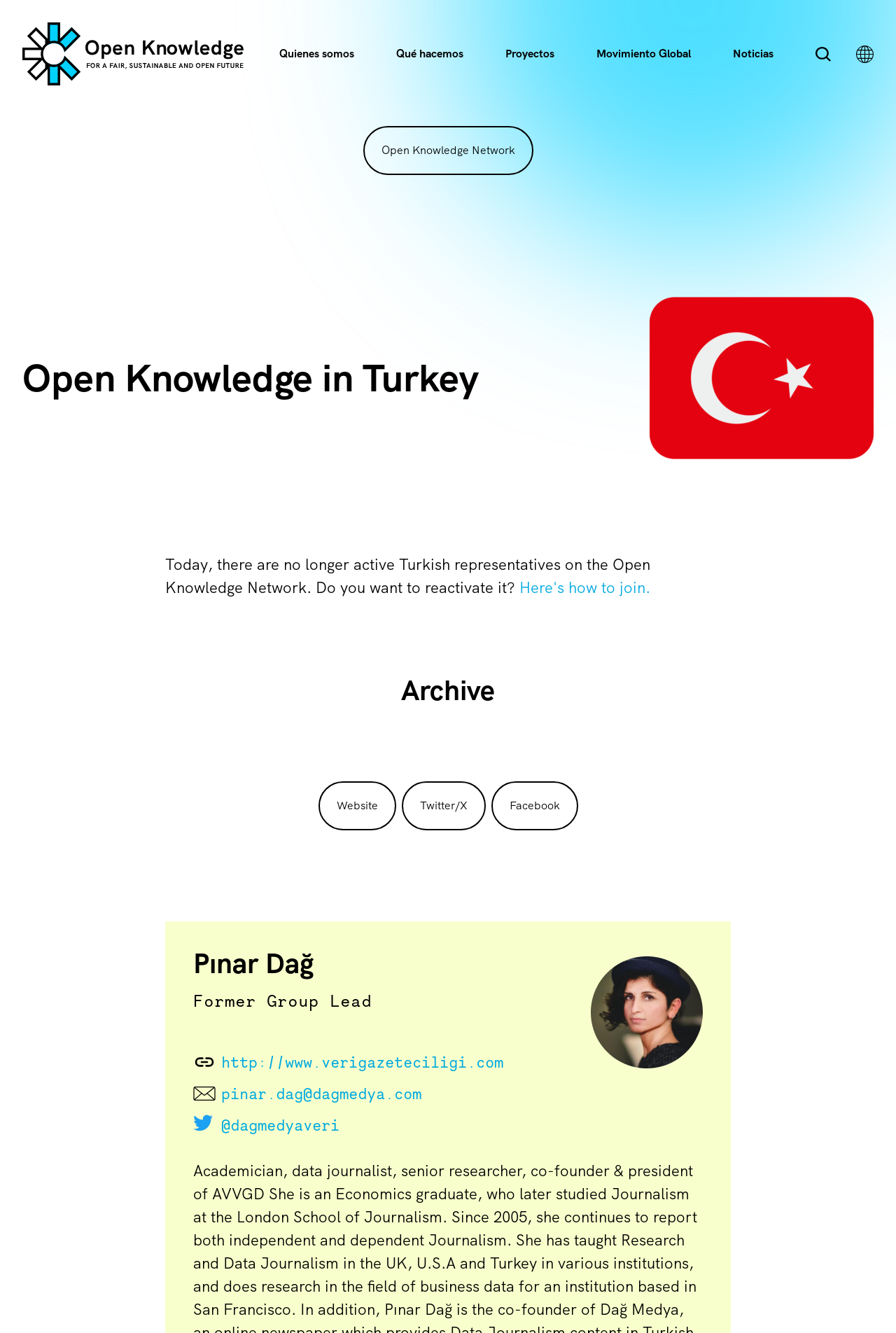Locate the heading on the webpage and return its text.

Open Knowledge in Turkey